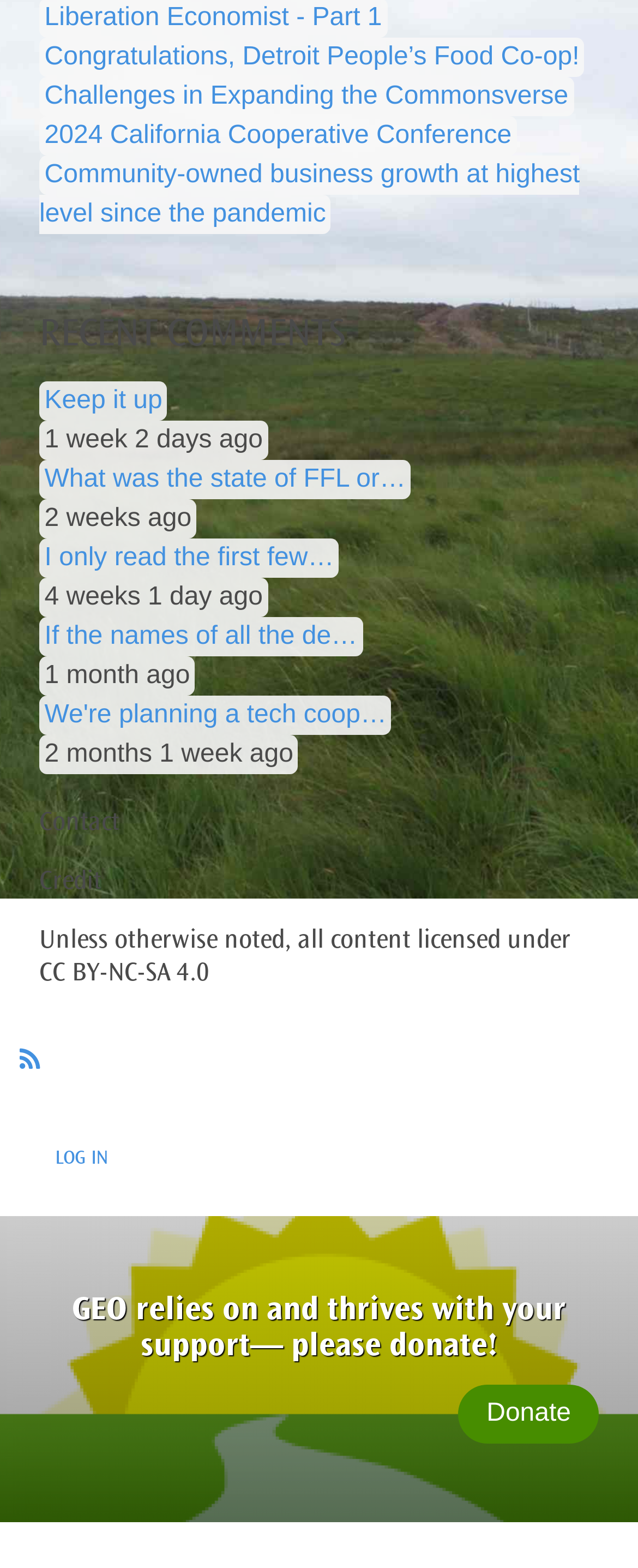Provide the bounding box coordinates of the UI element that matches the description: "2024 California Cooperative Conference".

[0.07, 0.078, 0.802, 0.095]